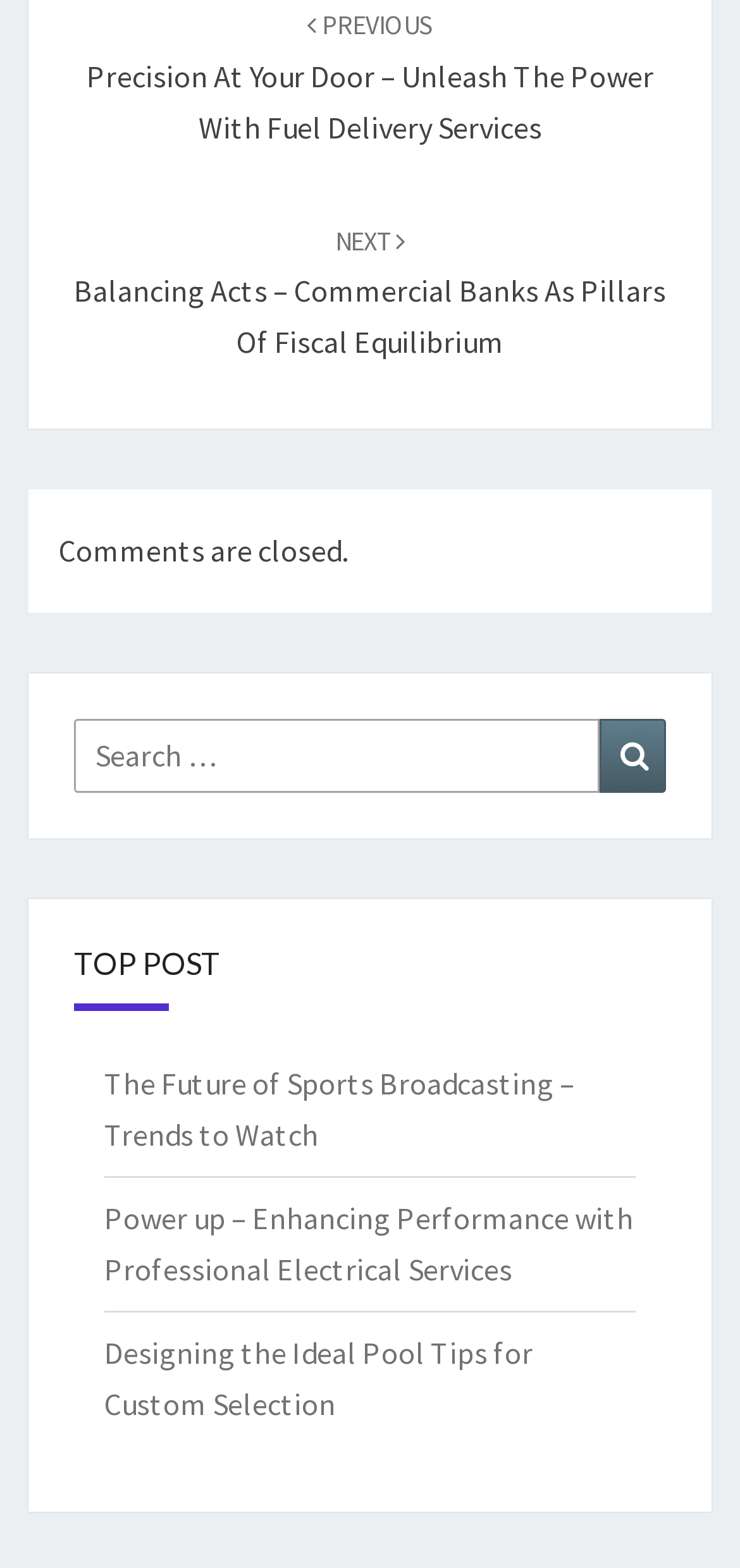Give a one-word or one-phrase response to the question:
What is the purpose of the search box?

To search for content